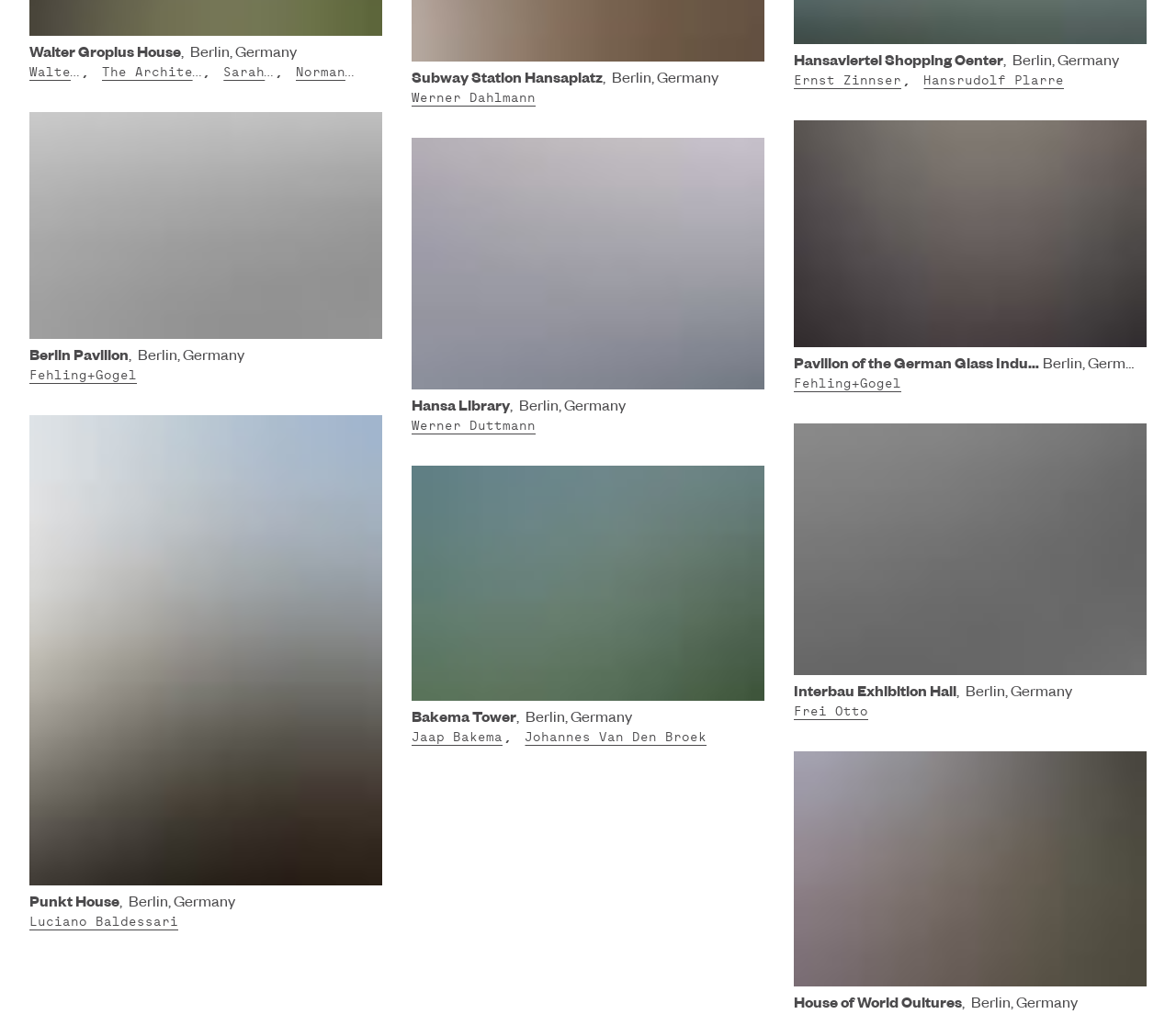Locate the bounding box coordinates of the clickable area needed to fulfill the instruction: "Read about Berlin Pavillon".

[0.025, 0.344, 0.32, 0.362]